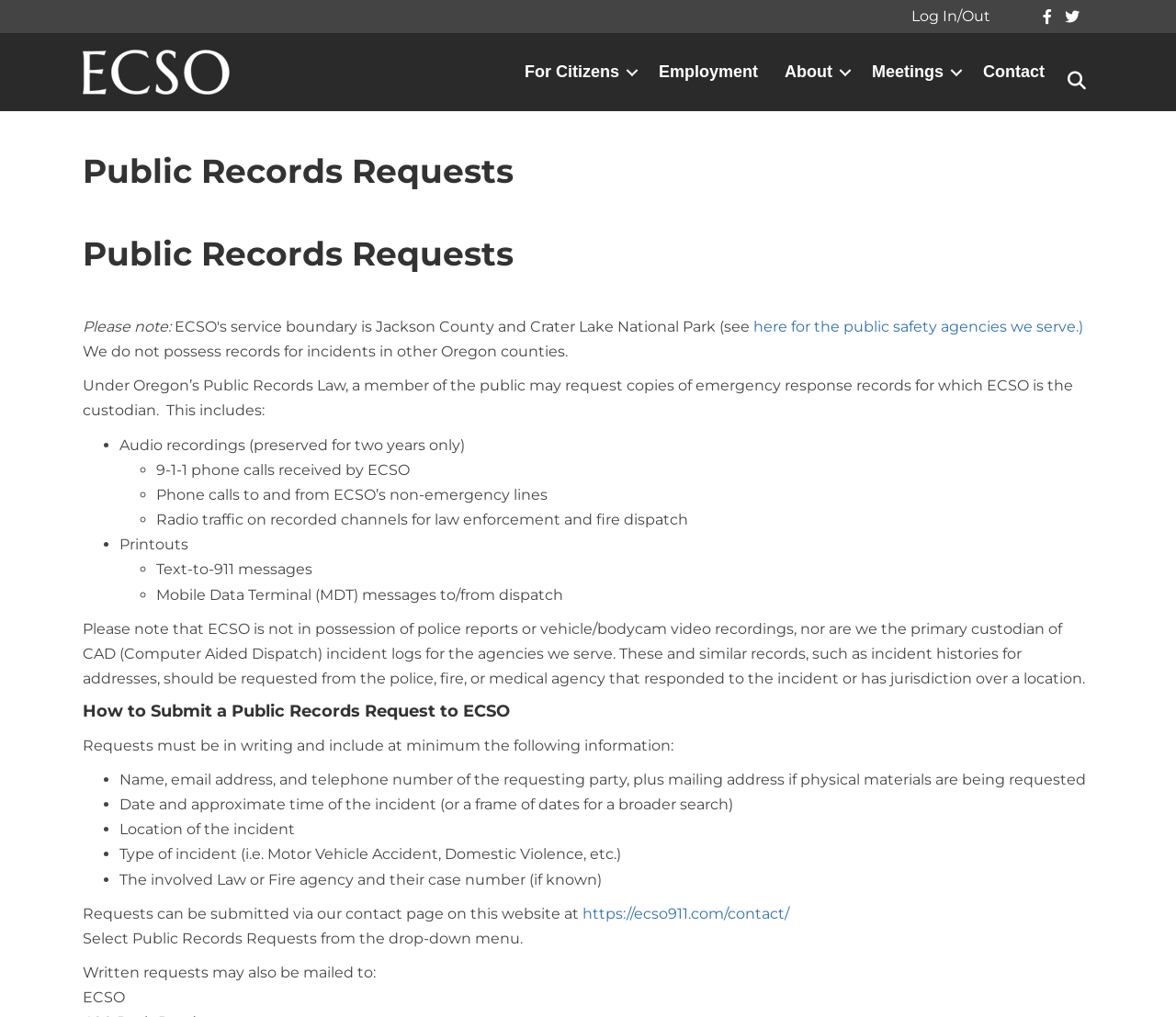Locate the bounding box coordinates of the UI element described by: "alt="ECSO-text-acronym-small" title="ECSO-text-acronym-small"". Provide the coordinates as four float numbers between 0 and 1, formatted as [left, top, right, bottom].

[0.07, 0.061, 0.195, 0.078]